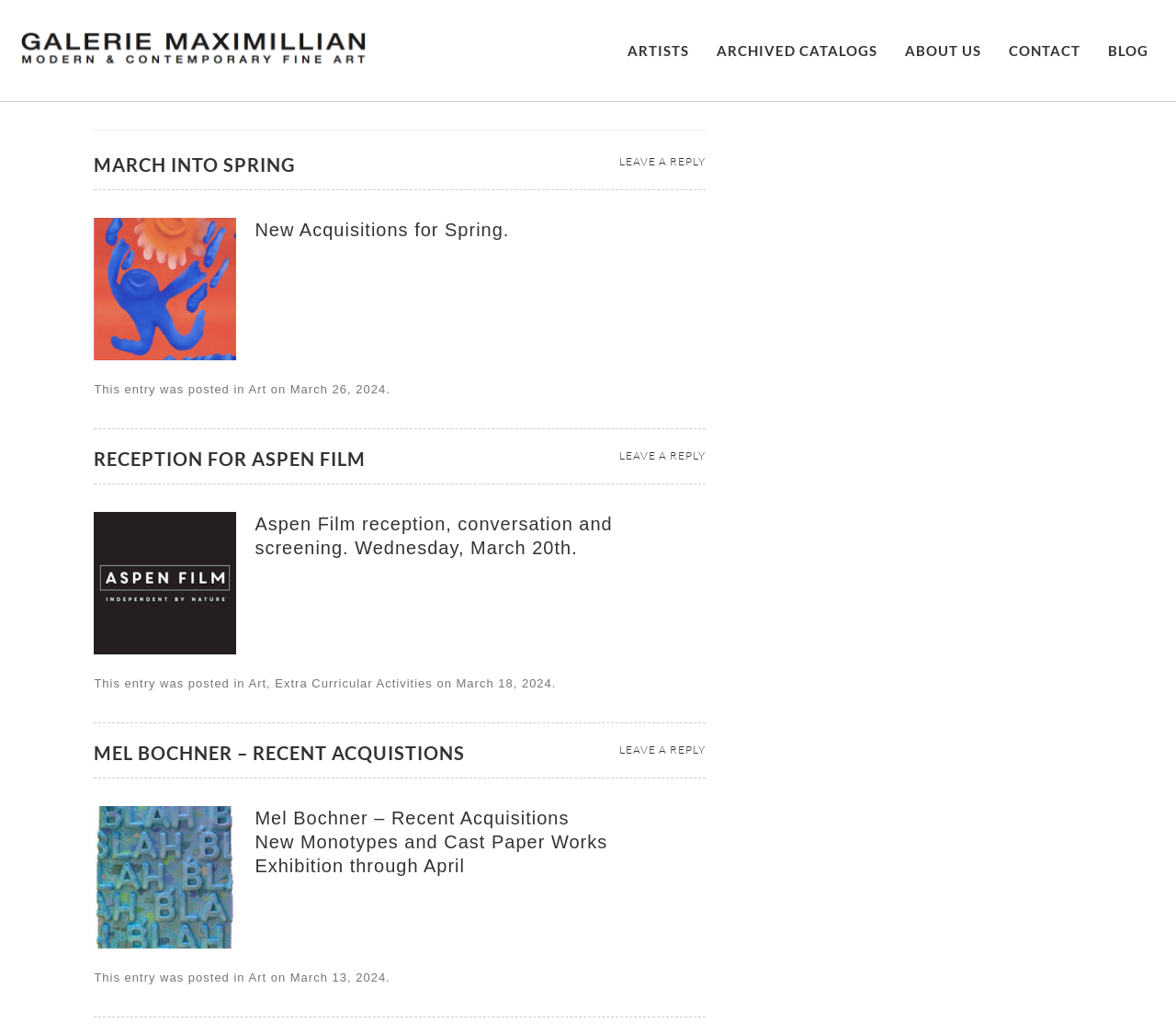Give a one-word or short phrase answer to this question: 
Who is the author of the latest article?

Not specified